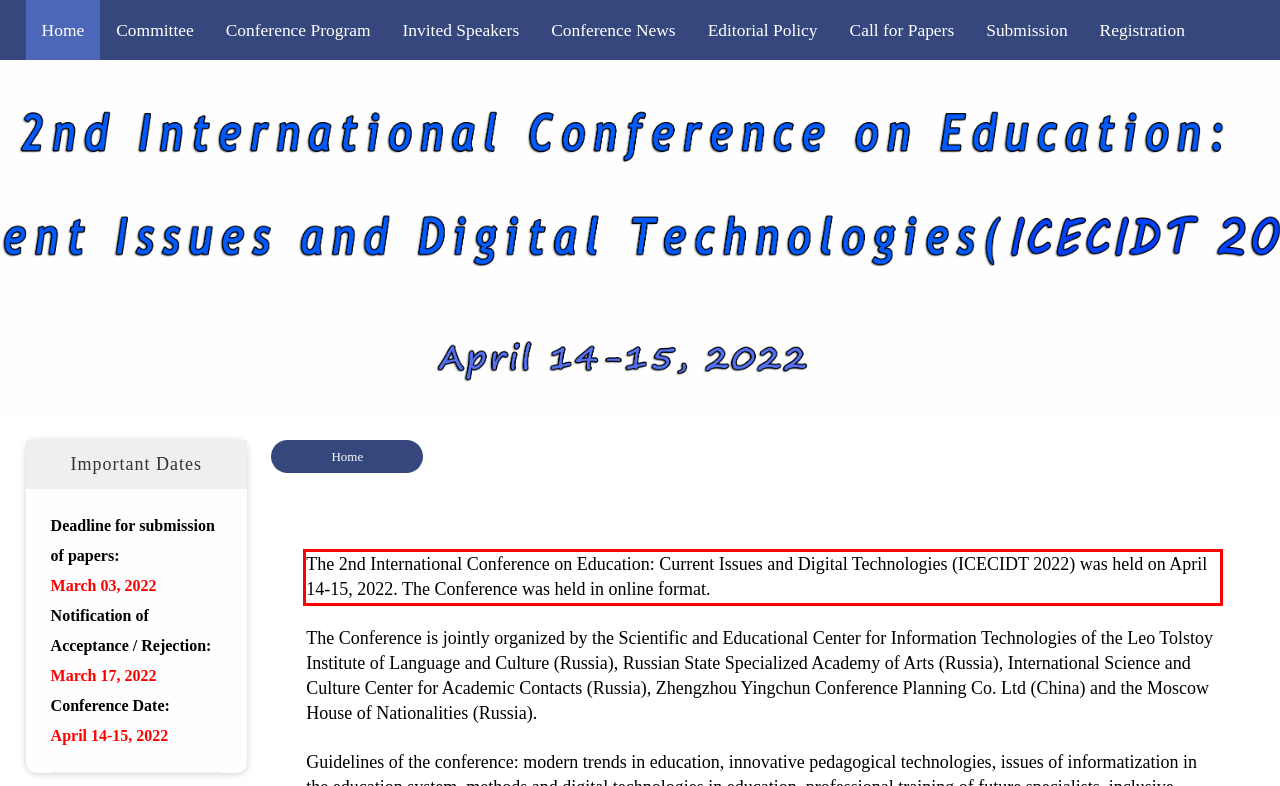Using the provided screenshot of a webpage, recognize the text inside the red rectangle bounding box by performing OCR.

The 2nd International Conference on Education: Current Issues and Digital Technologies (ICECIDT 2022) was held on April 14-15, 2022. The Conference was held in online format.